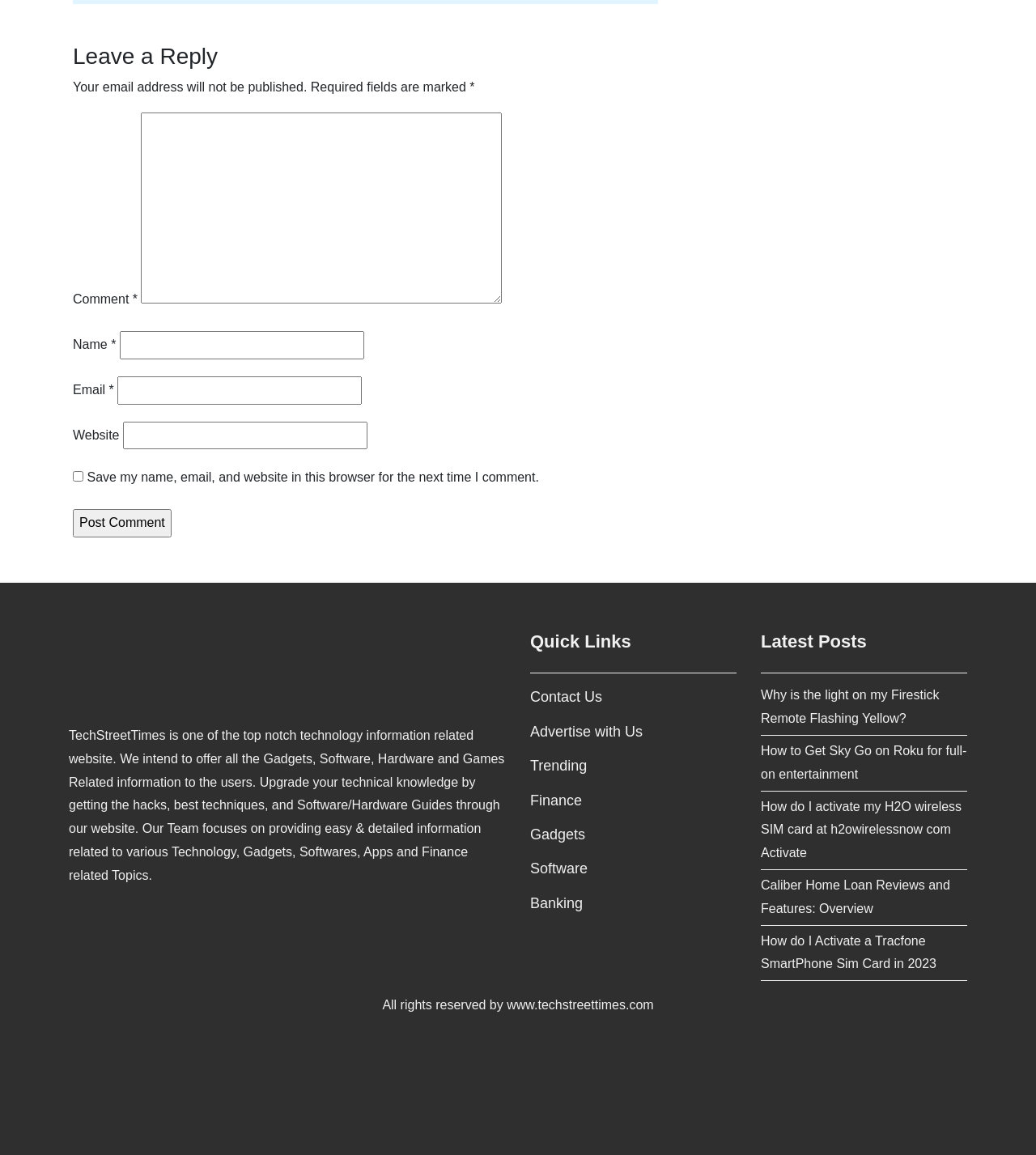What is the name of the website?
Please answer the question with a single word or phrase, referencing the image.

TechStreetTimes